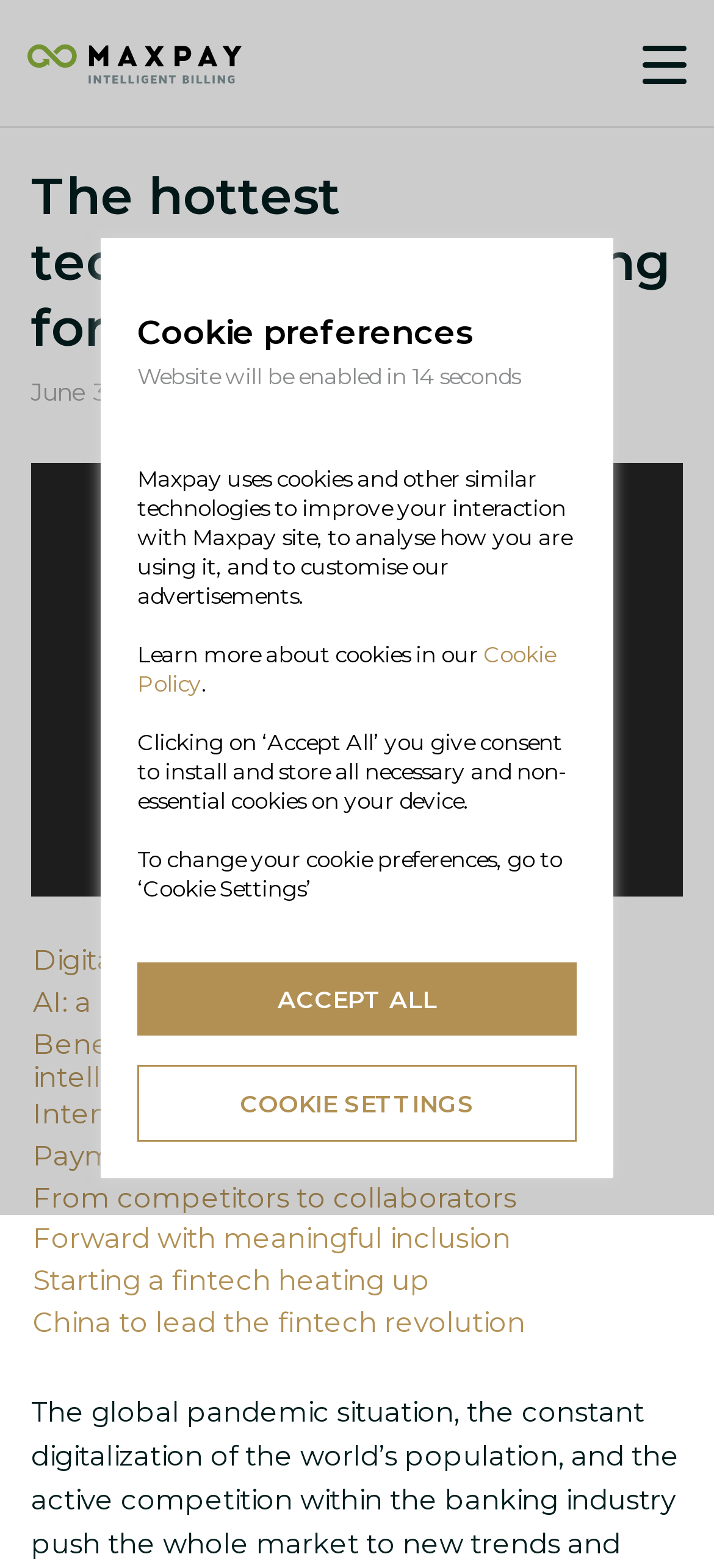Find the bounding box coordinates for the HTML element specified by: "Starting a fintech heating up".

[0.046, 0.807, 0.603, 0.828]